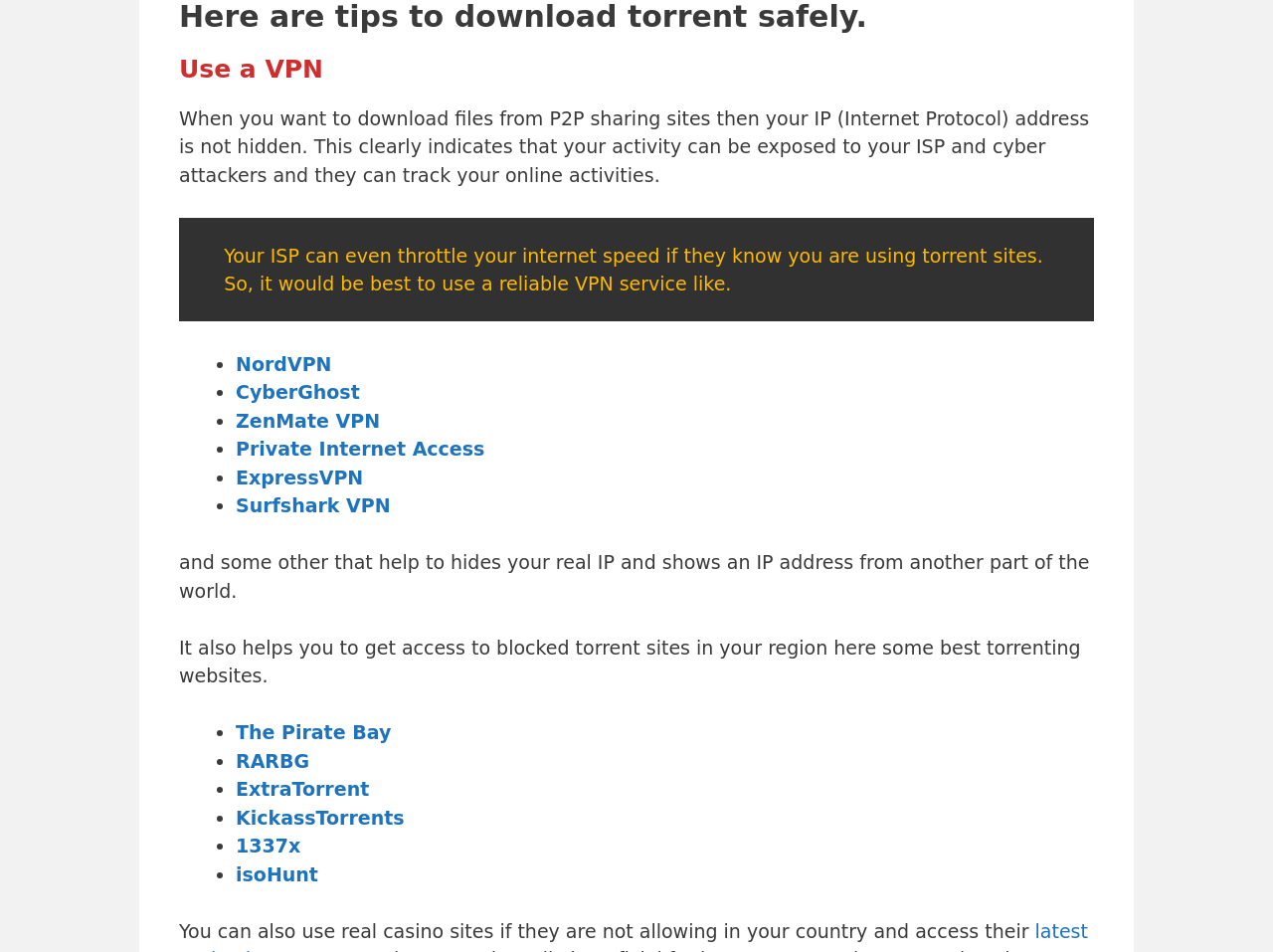For the given element description The Pirate Bay, determine the bounding box coordinates of the UI element. The coordinates should follow the format (top-left x, top-left y, bottom-right x, bottom-right y) and be within the range of 0 to 1.

[0.185, 0.758, 0.307, 0.781]